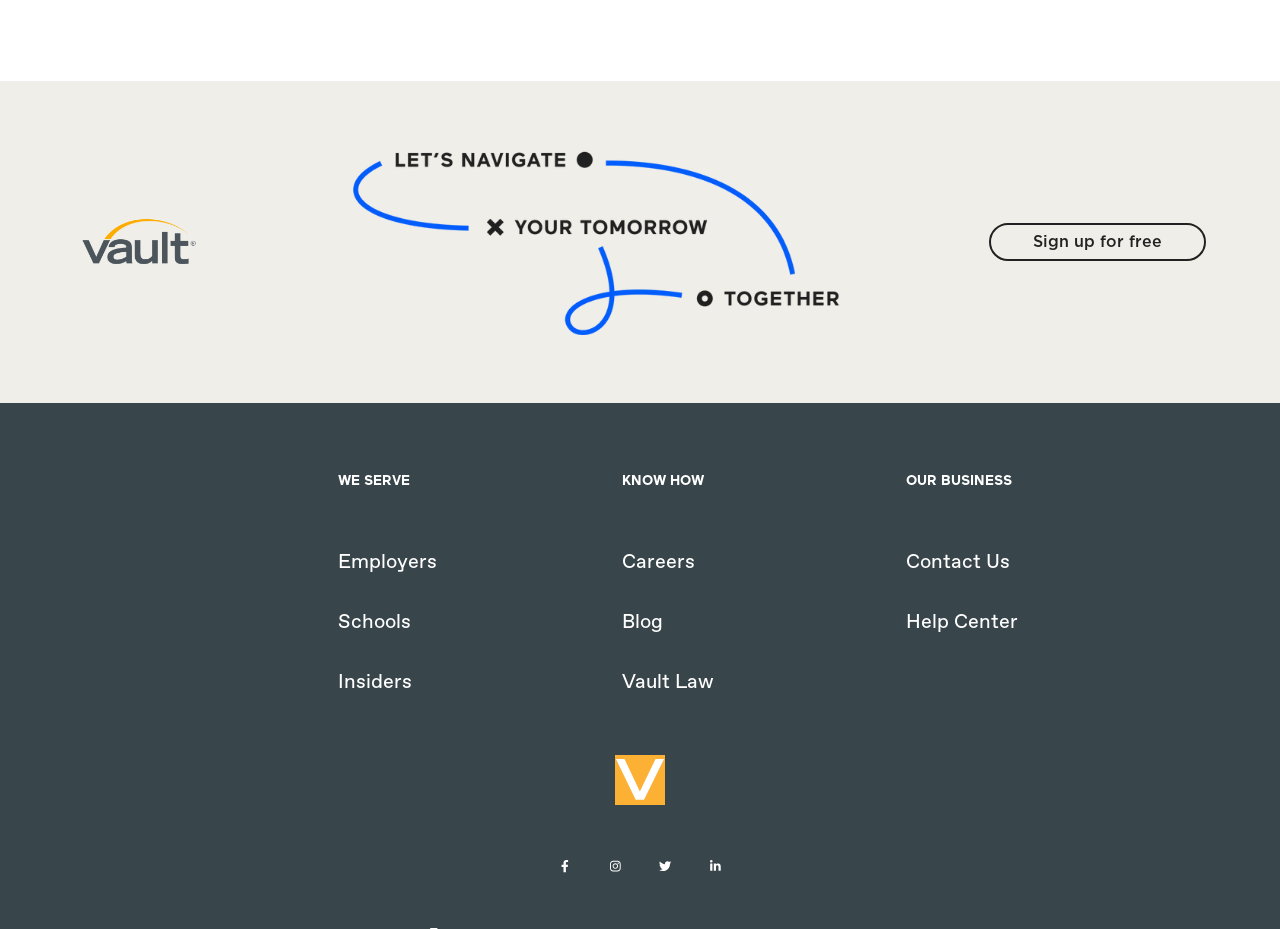How many images are there on the webpage?
Using the image as a reference, give a one-word or short phrase answer.

3